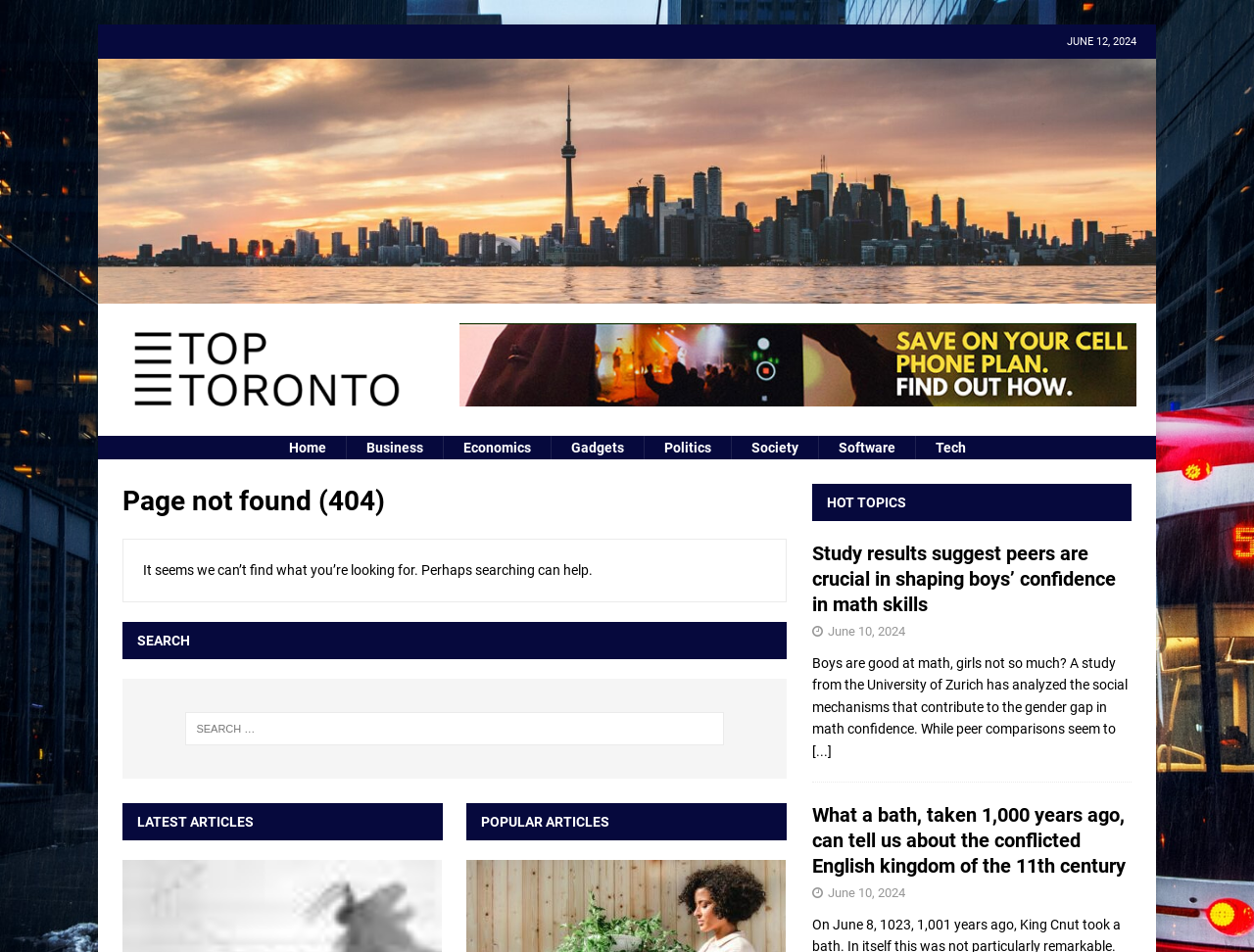What are the two categories of articles displayed on the page?
Look at the image and respond with a single word or a short phrase.

LATEST ARTICLES and POPULAR ARTICLES